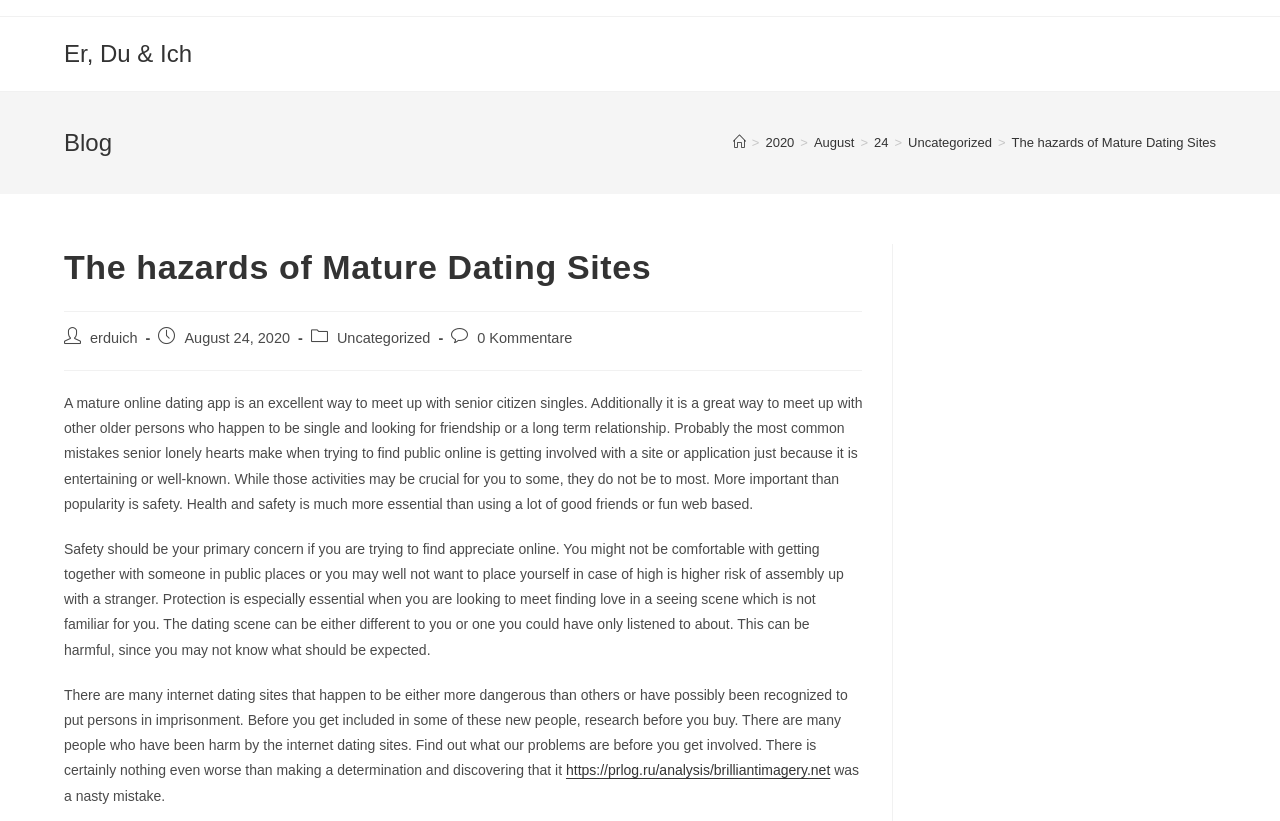Answer the question below in one word or phrase:
What is the author's primary concern when using online dating sites?

Safety